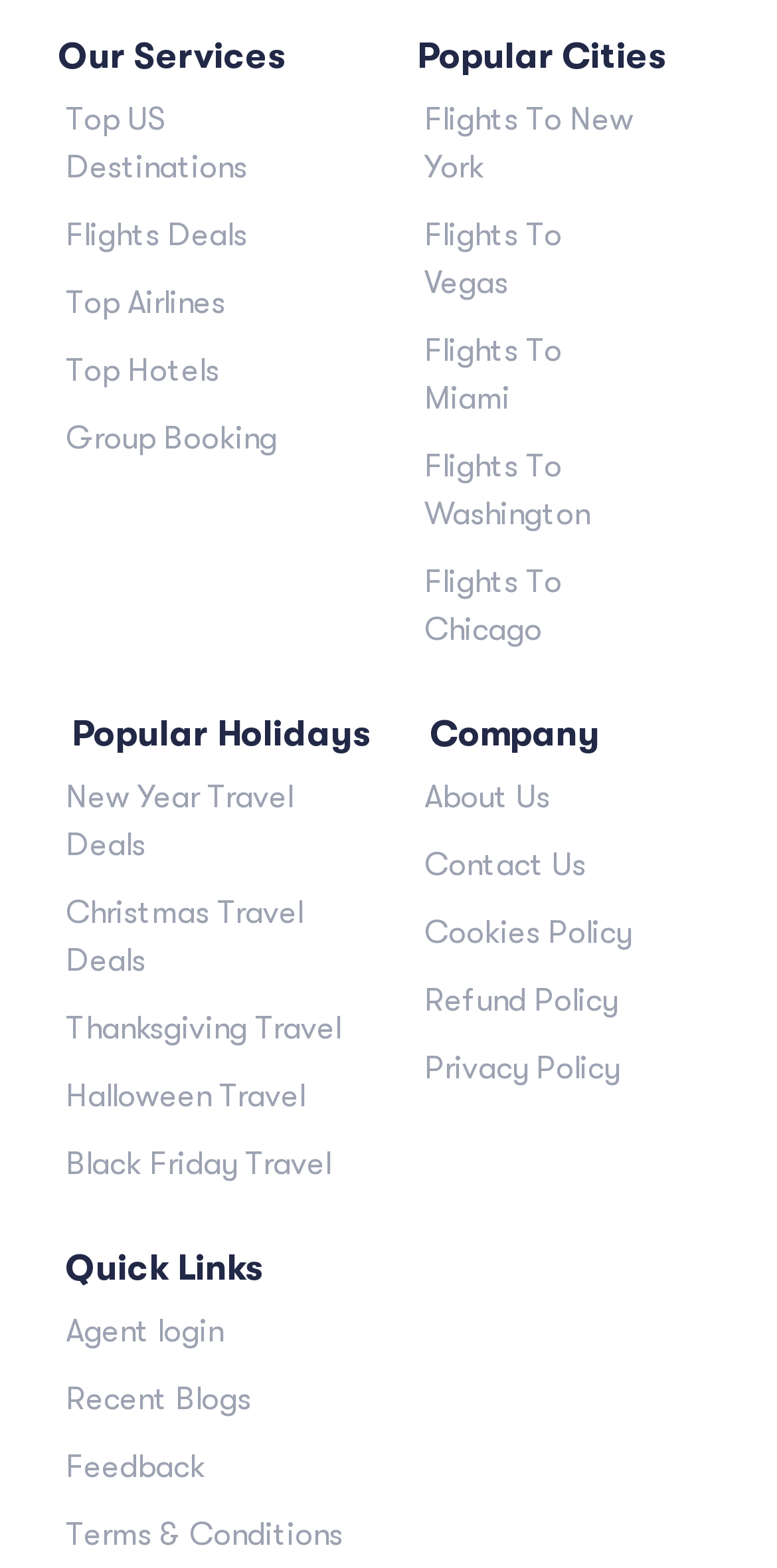Provide the bounding box coordinates of the HTML element this sentence describes: "Feedback". The bounding box coordinates consist of four float numbers between 0 and 1, i.e., [left, top, right, bottom].

[0.085, 0.92, 0.264, 0.963]